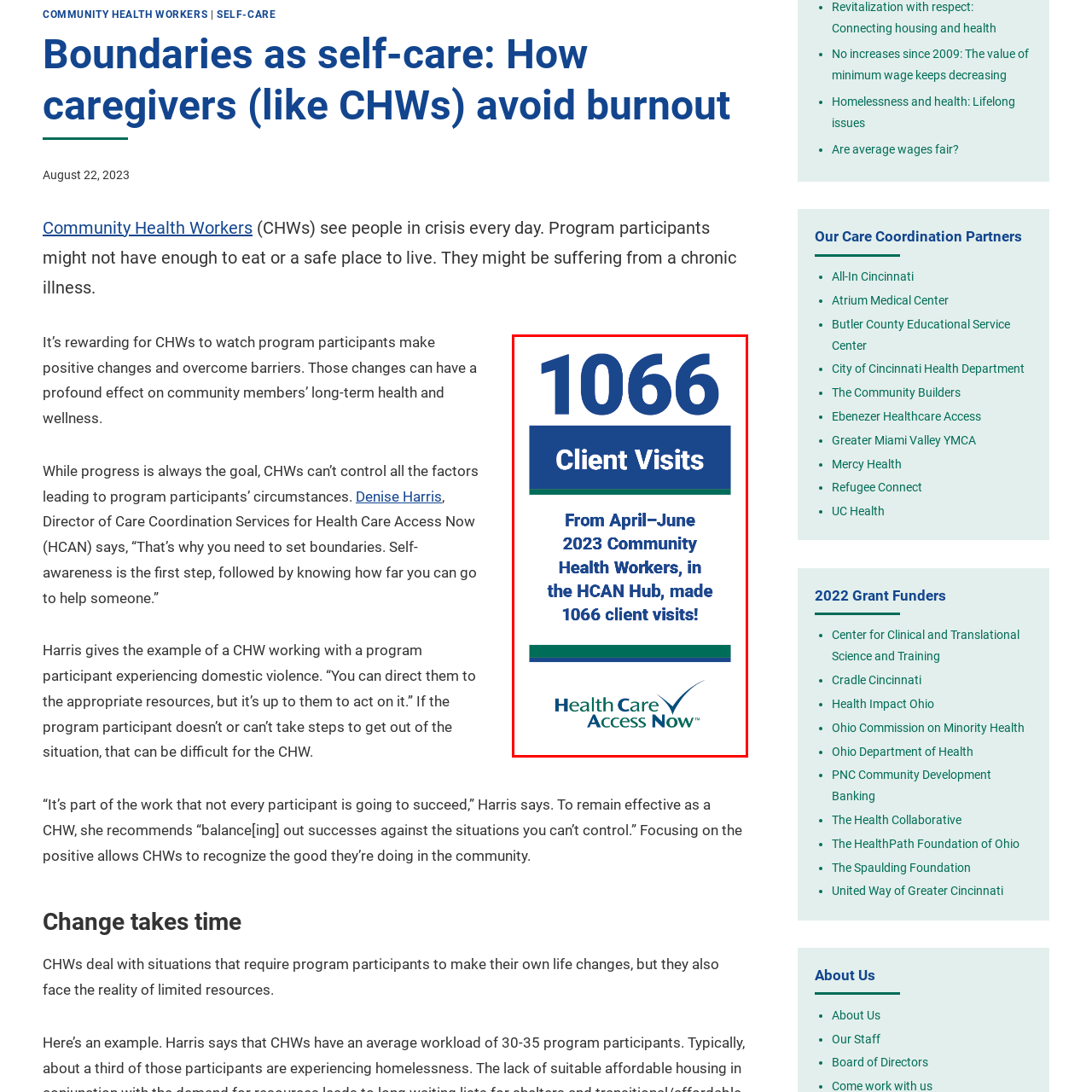Write a detailed description of the image enclosed in the red-bordered box.

The image displays a striking graphic that highlights the impactful work of Community Health Workers (CHWs) during the second quarter of 2023. It prominently features the number "1066," indicating the total client visits made by CHWs associated with the Health Care Access Now (HCAN) Hub in Cincinnati, Ohio. Below this figure, the text reads, "From April–June 2023 Community Health Workers, in the HCAN Hub, made 1066 client visits!" This statistic underscores the dedication and reach of CHWs as they engage with individuals in need, emphasizing their vital role in improving community health. The design uses bold blue and white colors, consistent with the HCAN branding, creating a visually appealing and informative snapshot of their recent achievements.